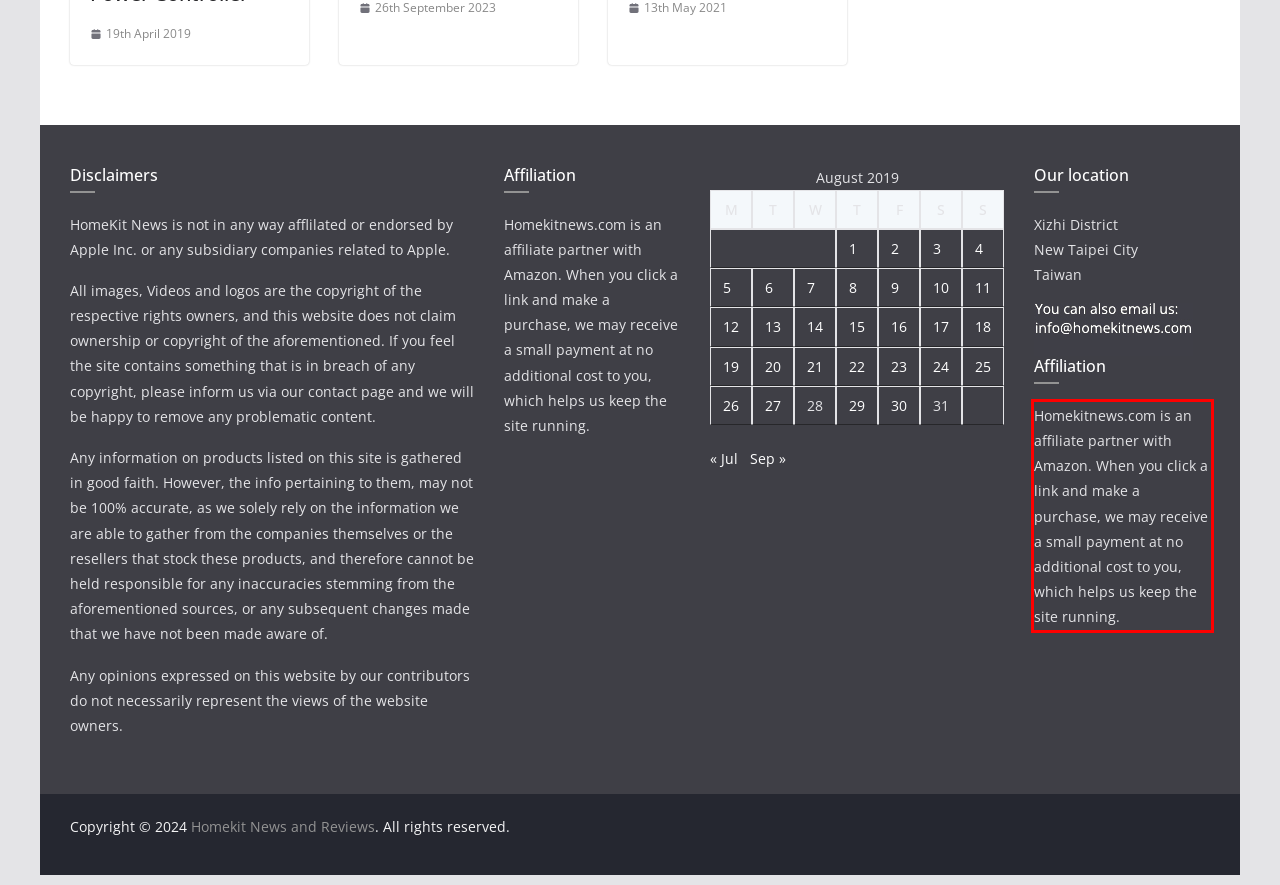Given a screenshot of a webpage with a red bounding box, extract the text content from the UI element inside the red bounding box.

Homekitnews.com is an affiliate partner with Amazon. When you click a link and make a purchase, we may receive a small payment at no additional cost to you, which helps us keep the site running.